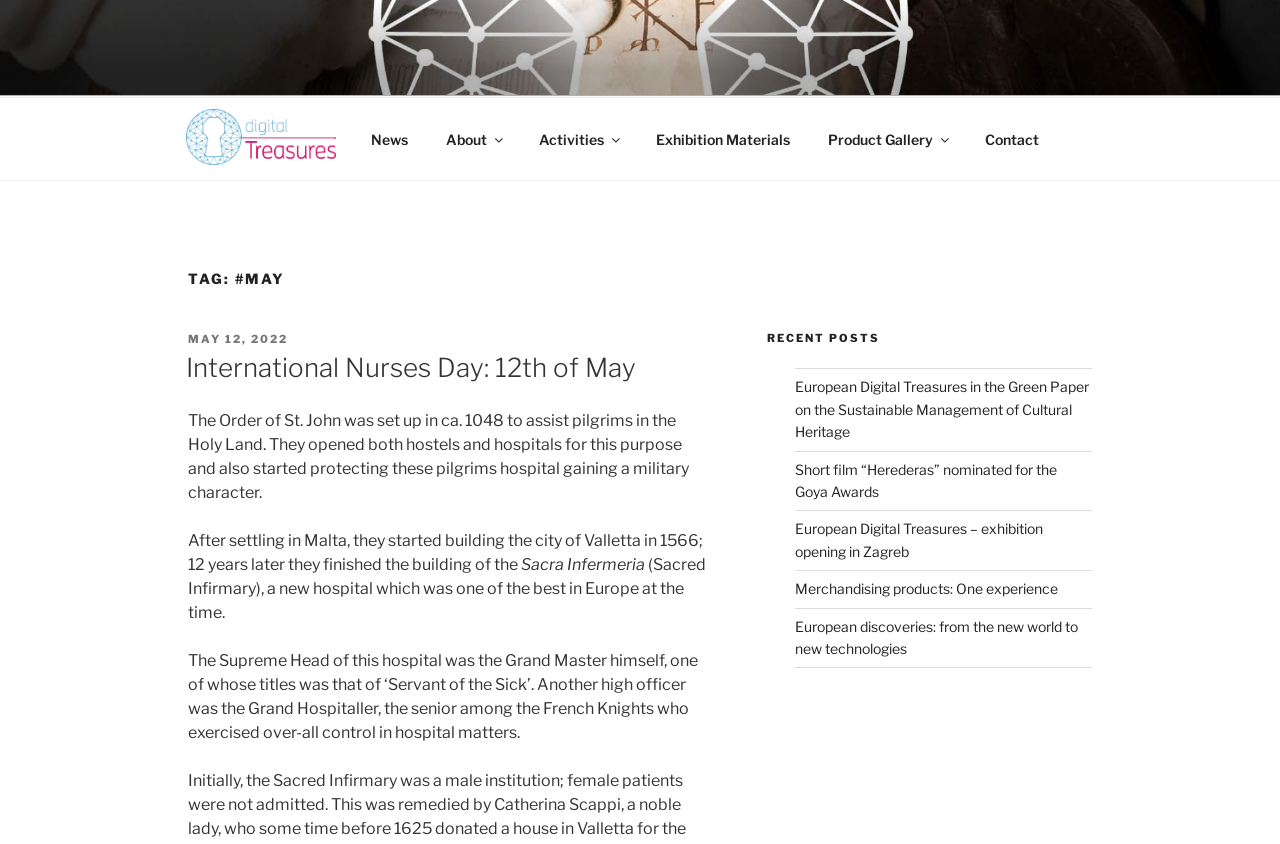Please indicate the bounding box coordinates for the clickable area to complete the following task: "Click on the 'Use Cases' link". The coordinates should be specified as four float numbers between 0 and 1, i.e., [left, top, right, bottom].

None